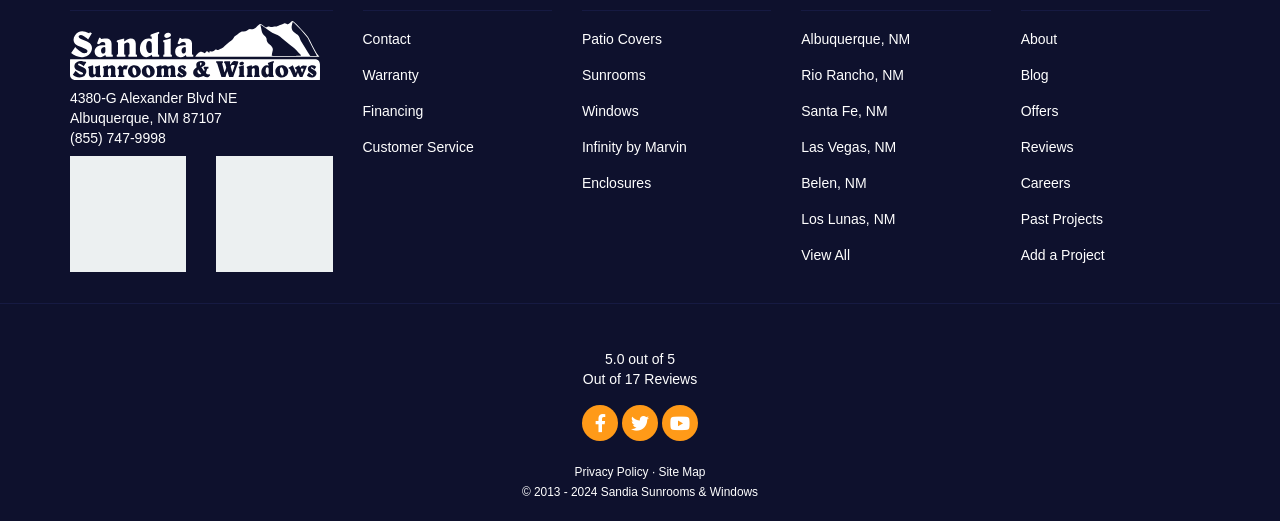Can you identify the bounding box coordinates of the clickable region needed to carry out this instruction: 'Check Reviews'? The coordinates should be four float numbers within the range of 0 to 1, stated as [left, top, right, bottom].

[0.455, 0.713, 0.545, 0.743]